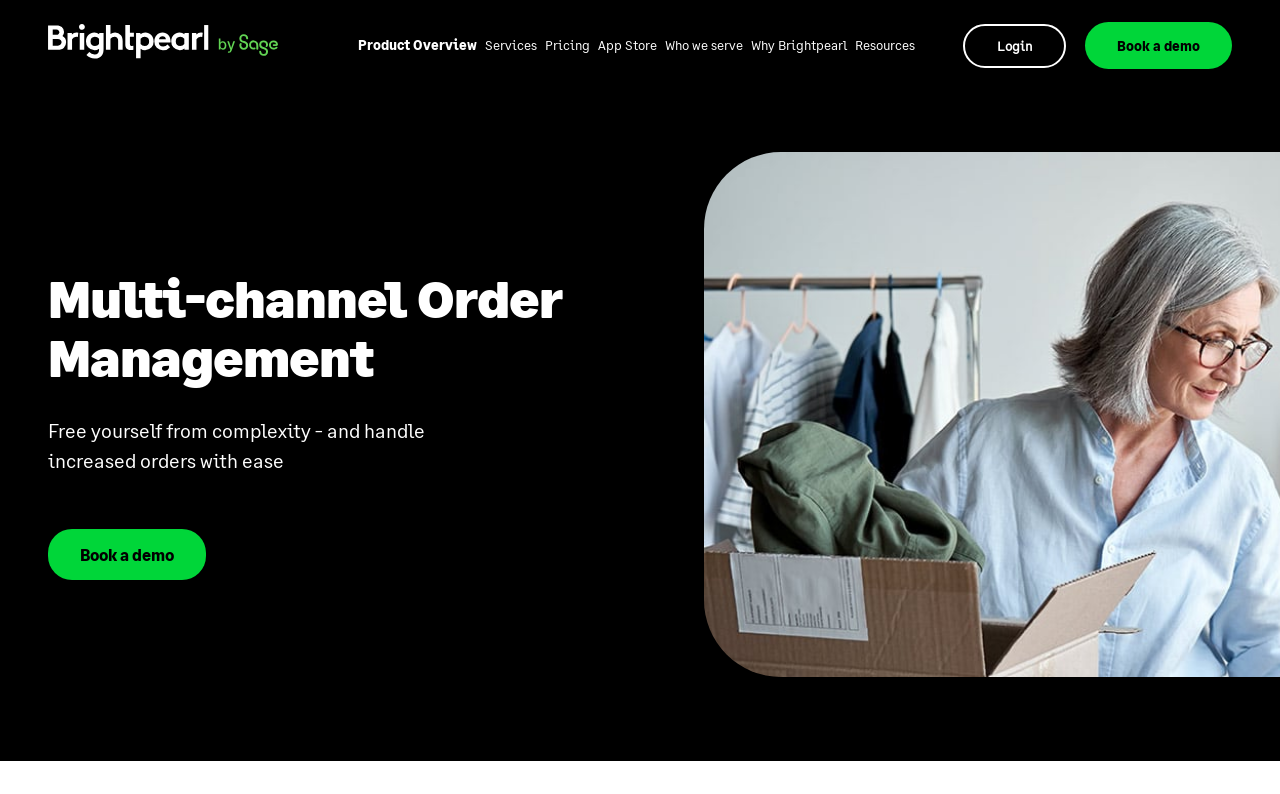Identify and provide the bounding box coordinates of the UI element described: "About Us". The coordinates should be formatted as [left, top, right, bottom], with each number being a float between 0 and 1.

None